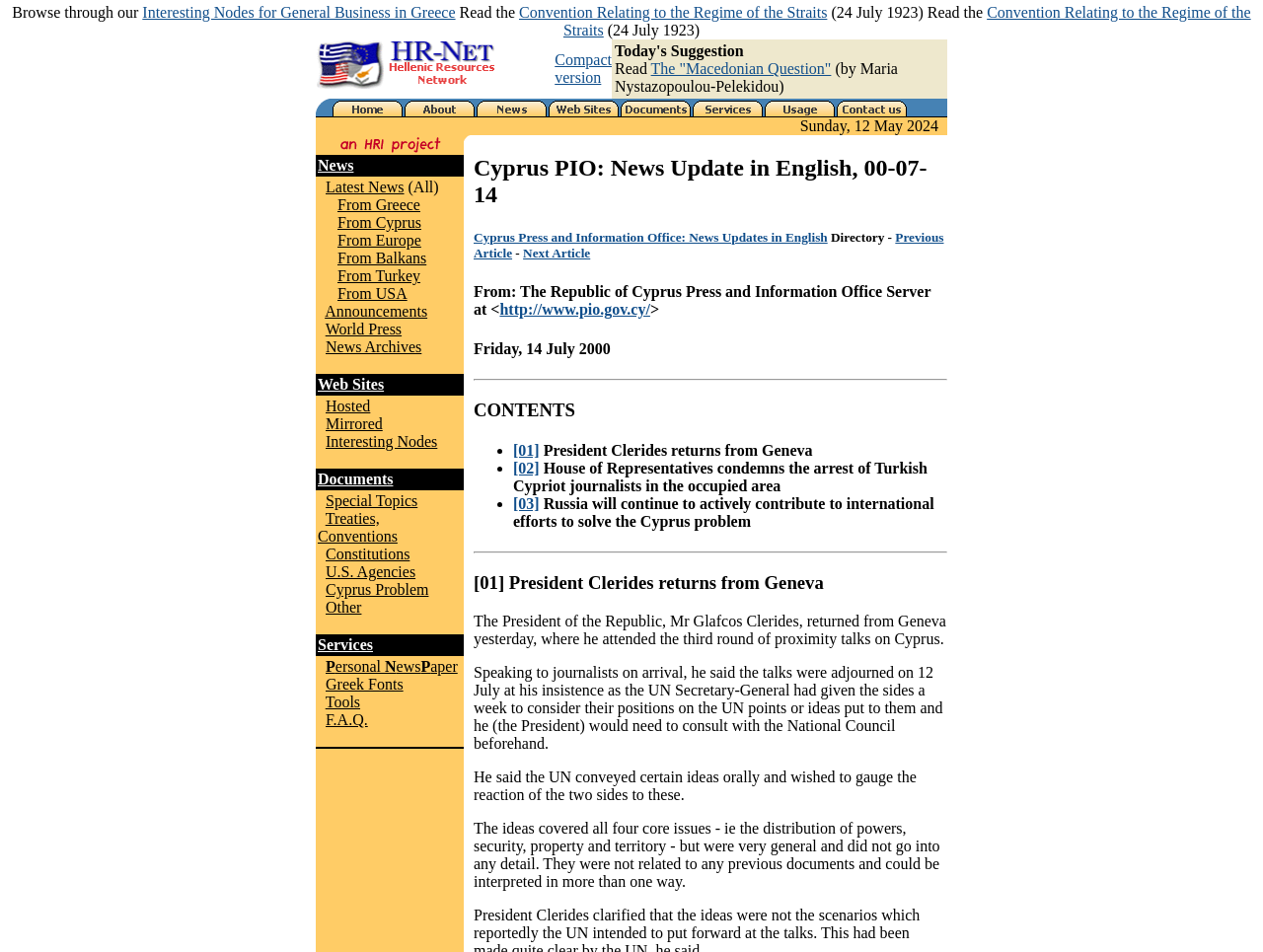Please answer the following question using a single word or phrase: 
What is the text of the first static text element on the webpage?

Browse through our